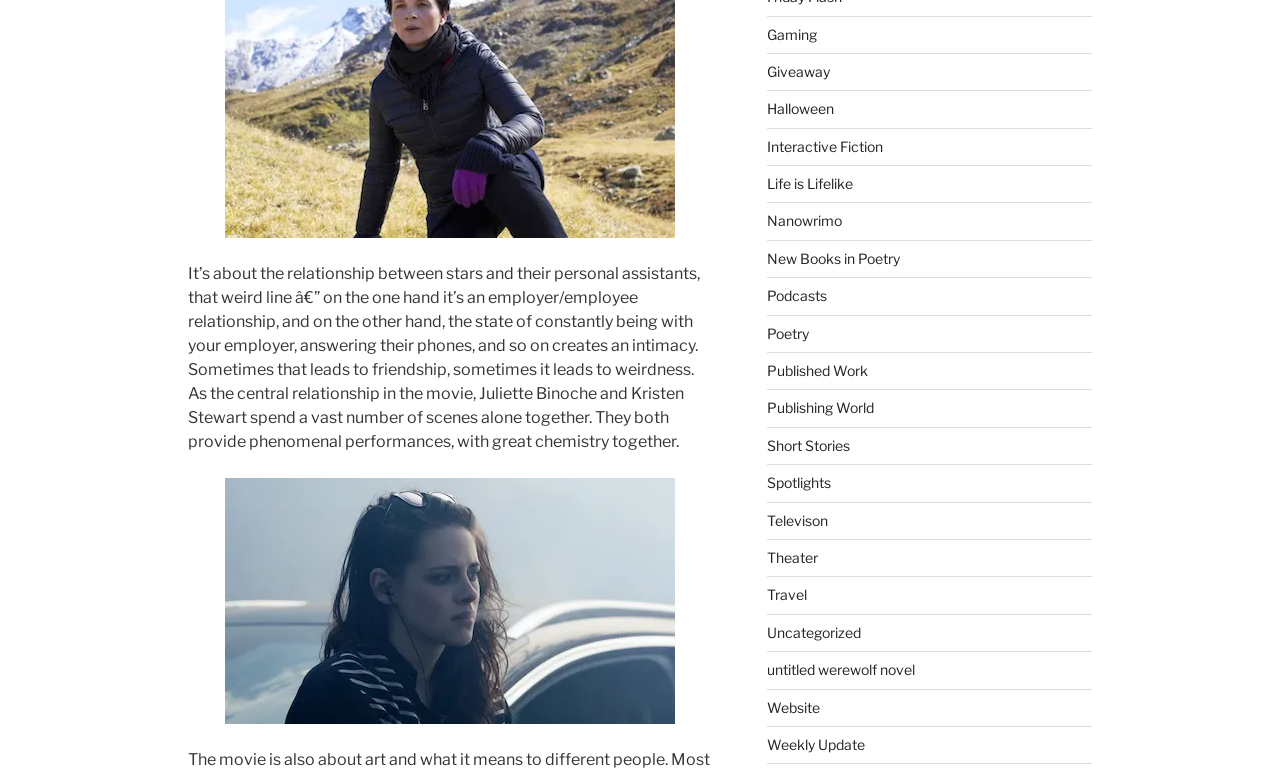What is the category of the link 'New Books in Poetry'?
Based on the visual content, answer with a single word or a brief phrase.

Poetry